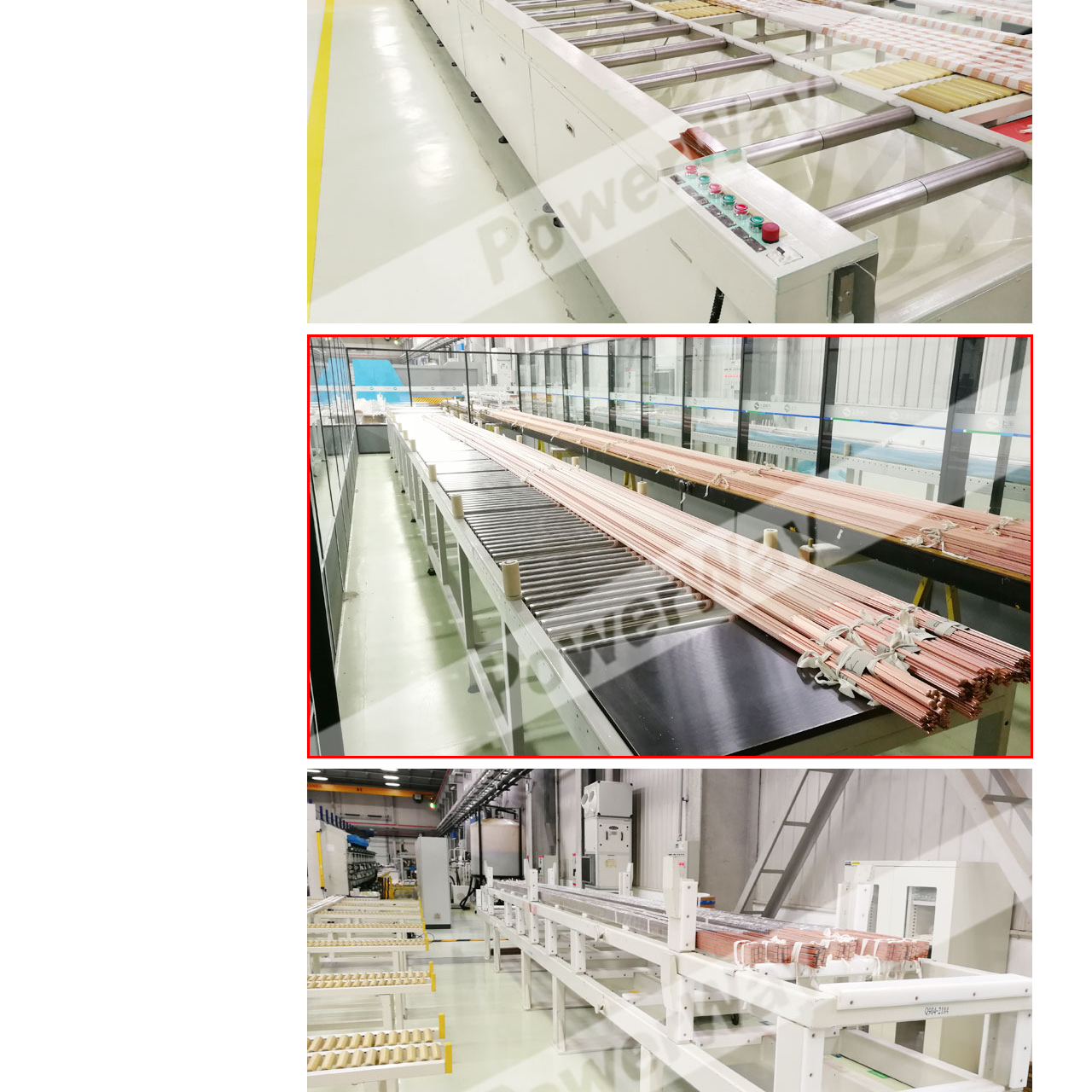Detail the visual elements present in the red-framed section of the image.

This image depicts a modern industrial workspace designed for the efficient handling of copper rods. The scene showcases two parallel lines of smooth conveyor belts, where multiple bundles of copper rods, meticulously tied together, are prominently displayed. The rods appear well-organized, reflecting a systematic approach to material management often found in high-tech manufacturing environments.

In the background, large glass panels separate the workspace, likely serving as protective barriers while allowing visibility for operations or monitoring. The bright, well-lit space is indicative of a facility emphasizing cleanliness and safety standards, essential in manufacturing environments. The smooth, polished surfaces of the conveyor belts contribute to a streamlined workflow, essential for minimizing friction and enhancing productivity.

Overall, the image conveys the theme of "智能化无动力运输," which translates to "Intelligent Non-Powered Transportation," highlighting the advanced, automated processes in place for material transport within this industrial setting.